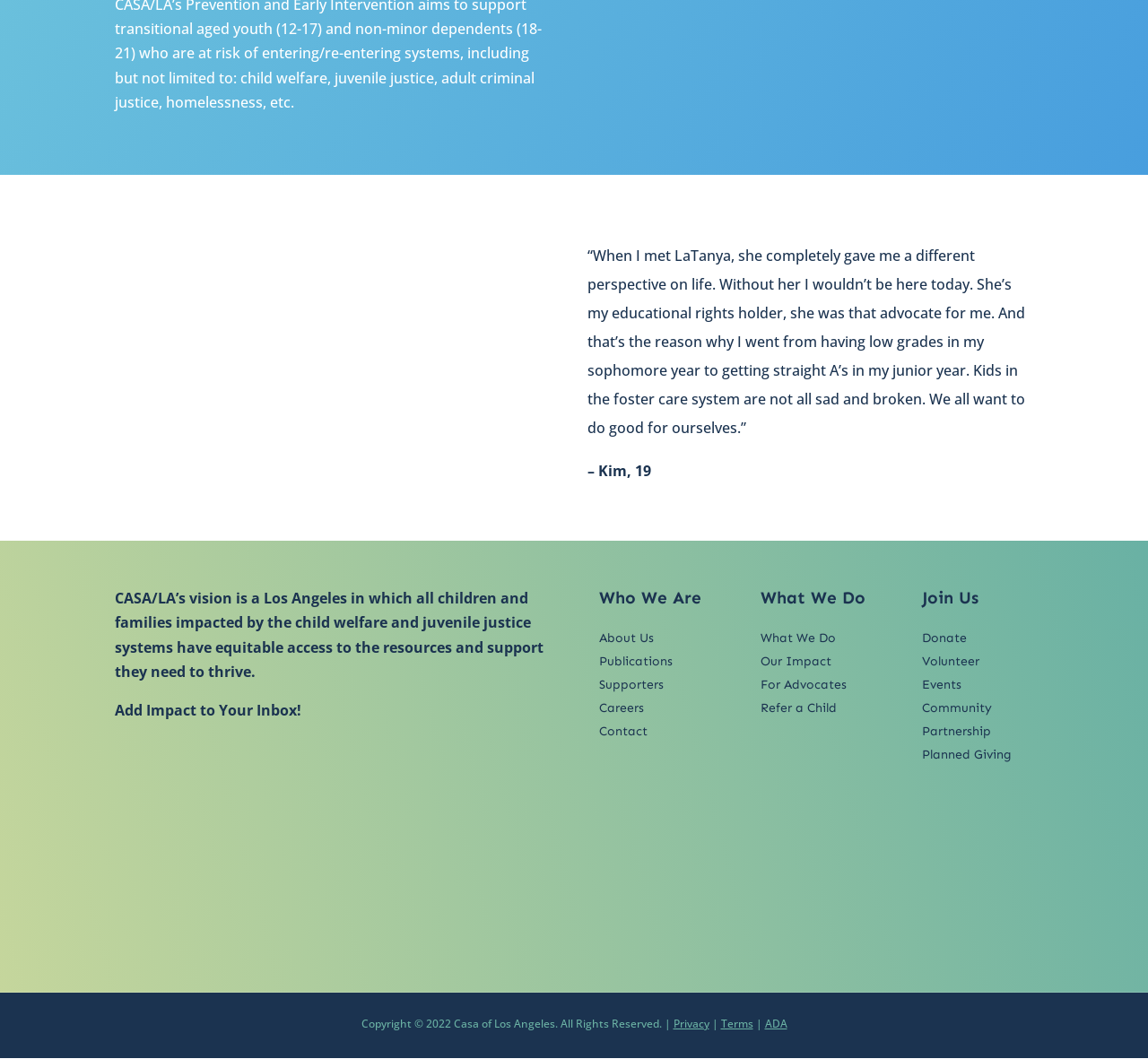Can you identify the bounding box coordinates of the clickable region needed to carry out this instruction: 'View 'Publications''? The coordinates should be four float numbers within the range of 0 to 1, stated as [left, top, right, bottom].

[0.522, 0.618, 0.586, 0.632]